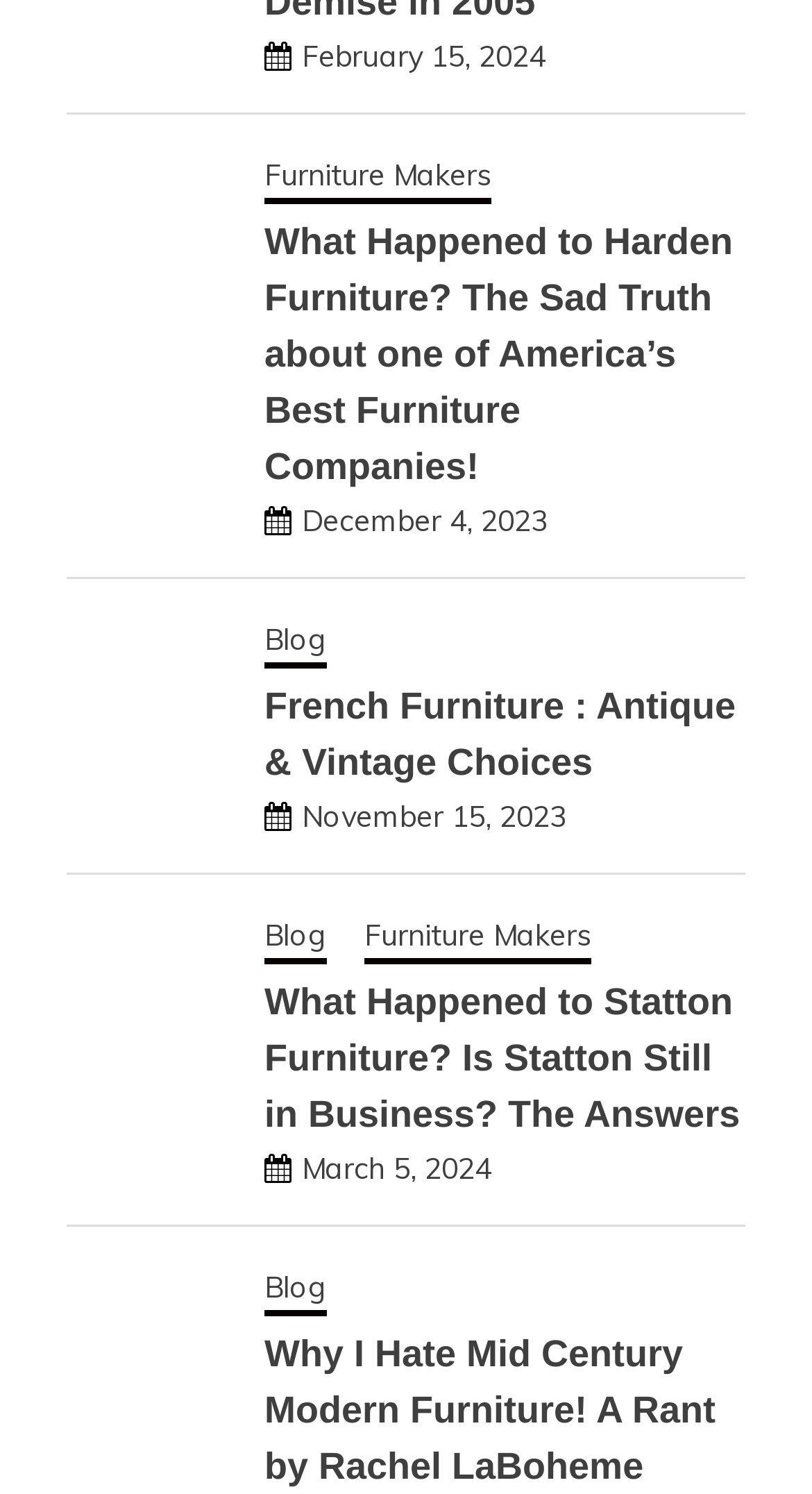What is the name of the author who wrote an article about mid-century modern furniture?
Please answer the question as detailed as possible.

I found the author's name by examining the link element with the text 'Why I Hate Mid Century Modern Furniture! A Rant by Rachel LaBoheme' which is located at the bottom of the webpage.